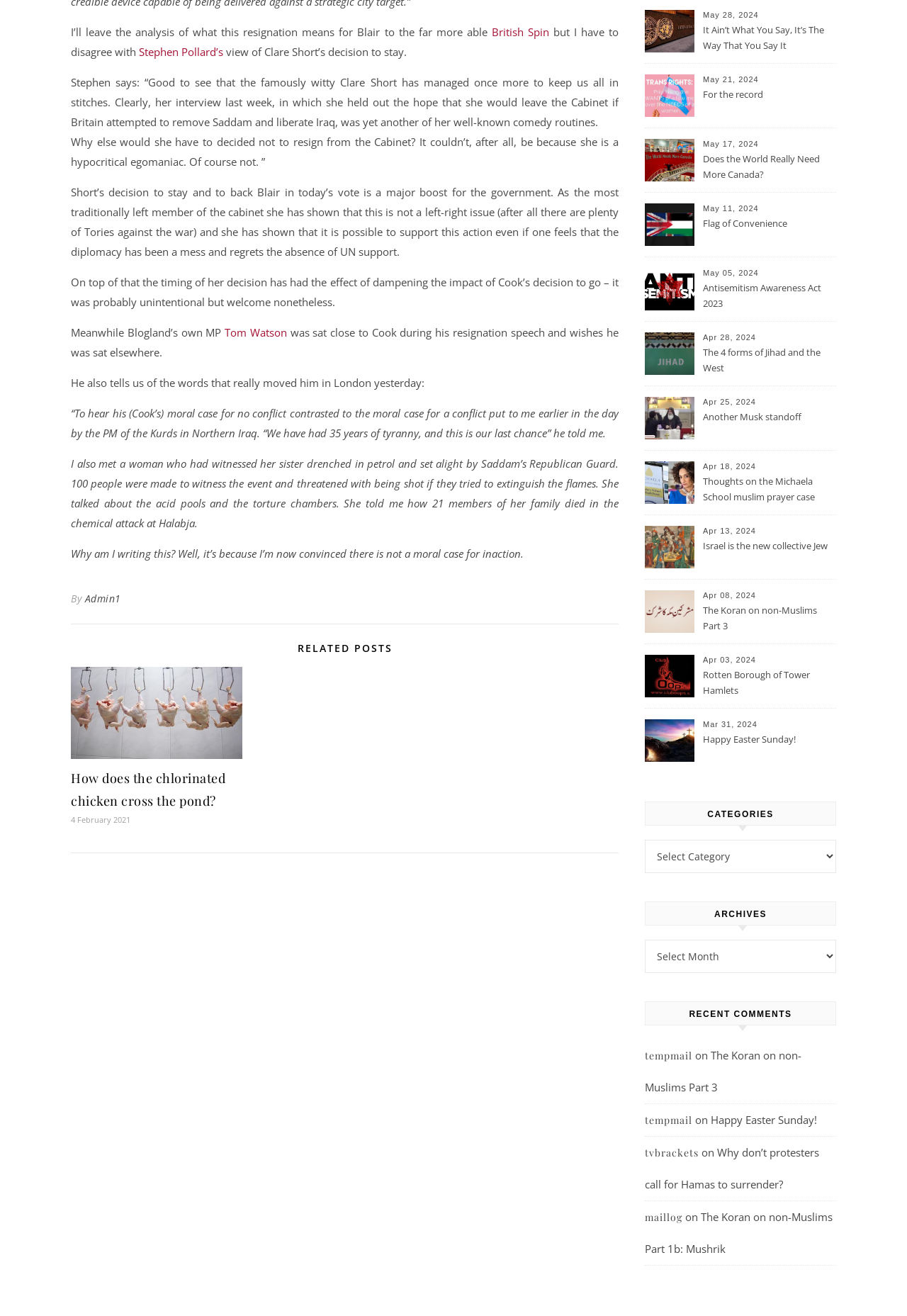Identify the bounding box for the UI element that is described as follows: "Antisemitism Awareness Act 2023".

[0.775, 0.213, 0.92, 0.237]